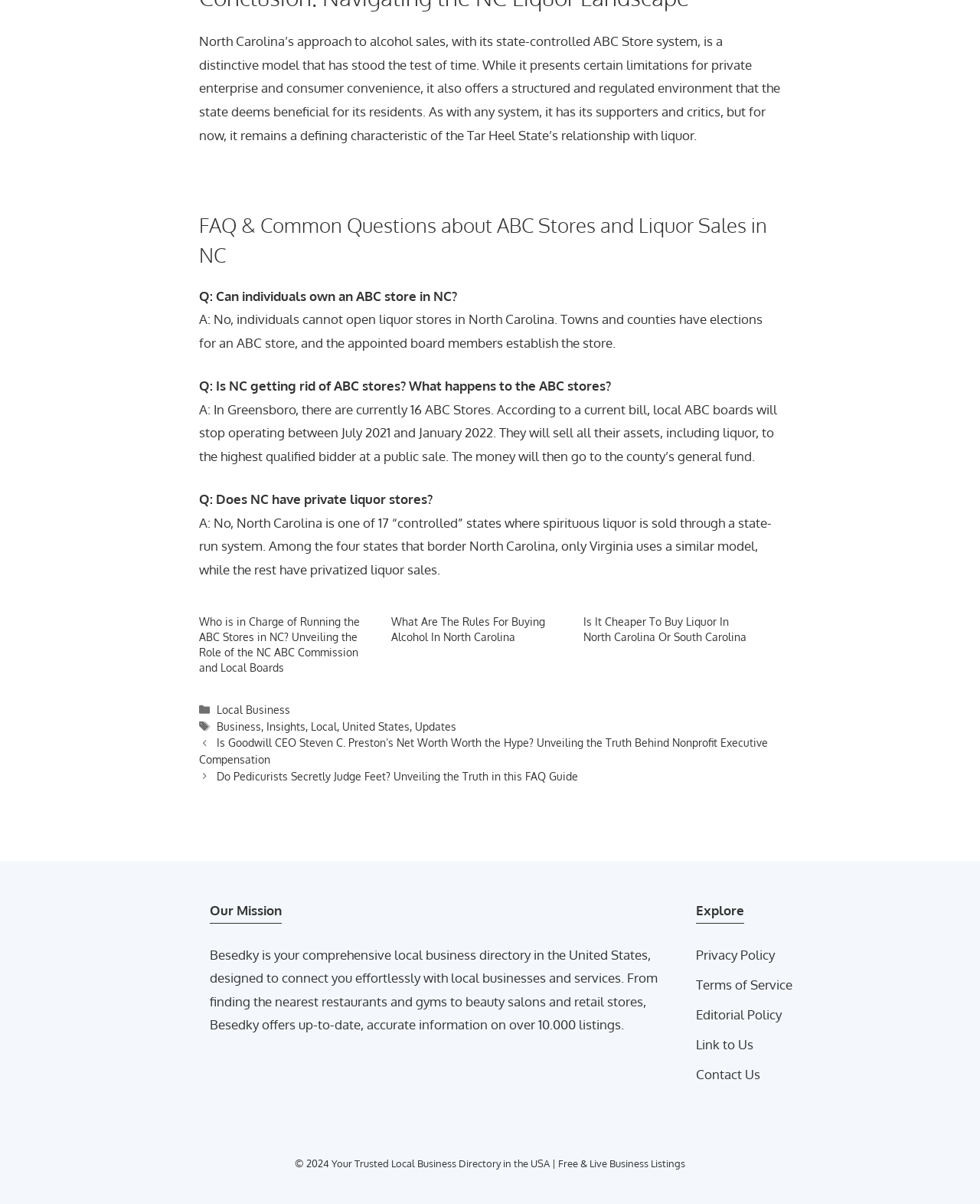Can you pinpoint the bounding box coordinates for the clickable element required for this instruction: "Click on the link to learn about who is in charge of running the ABC stores in NC"? The coordinates should be four float numbers between 0 and 1, i.e., [left, top, right, bottom].

[0.203, 0.511, 0.367, 0.56]